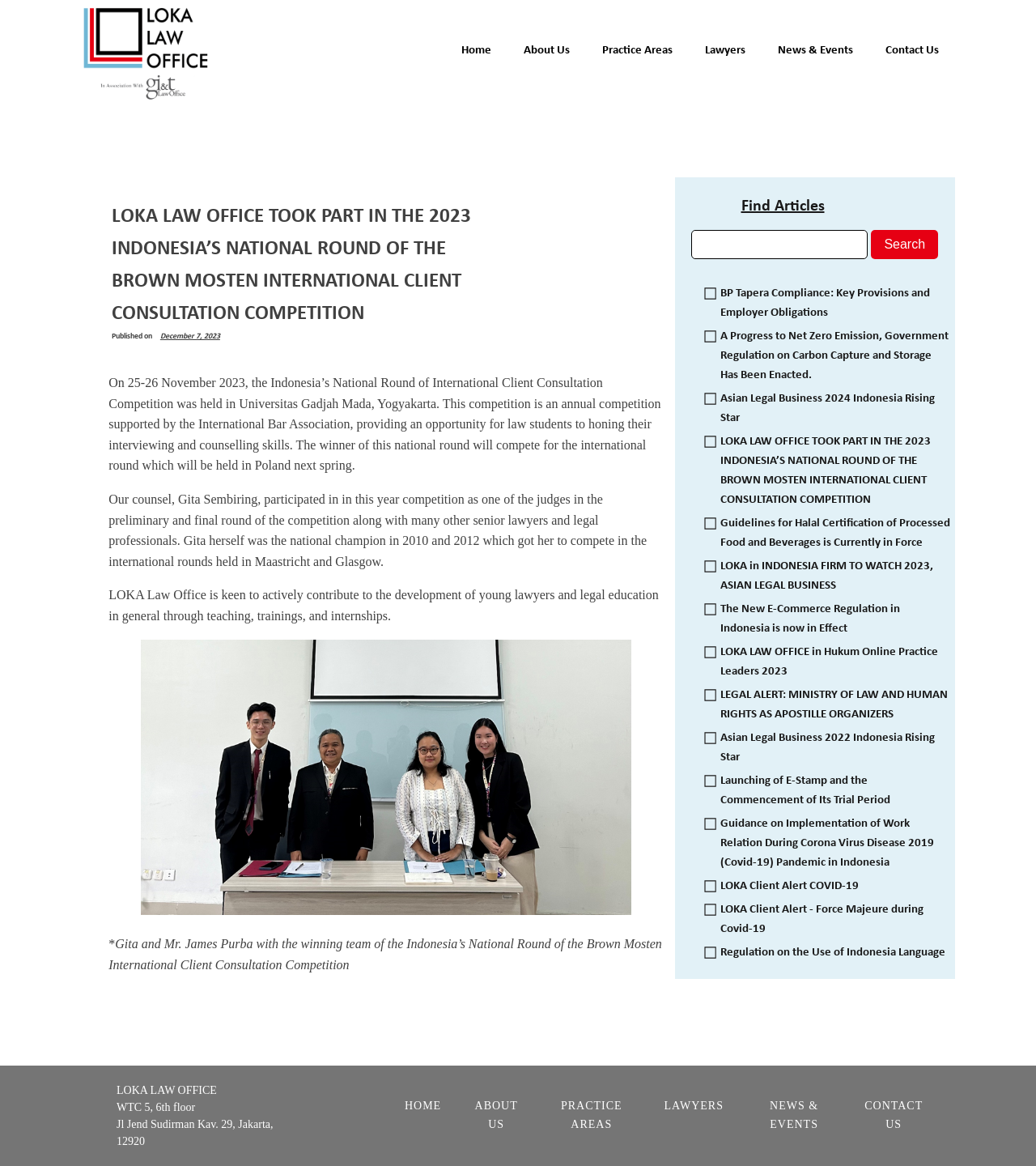Determine the main heading of the webpage and generate its text.

LOKA LAW OFFICE TOOK PART IN THE 2023 INDONESIA’S NATIONAL ROUND OF THE BROWN MOSTEN INTERNATIONAL CLIENT CONSULTATION COMPETITION